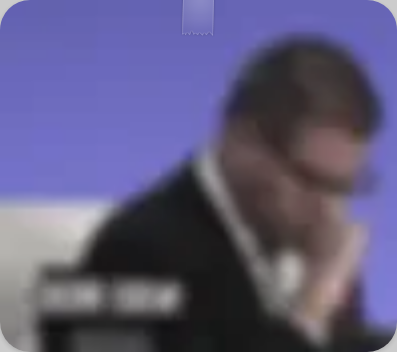Give a thorough and detailed caption for the image.

The image captures a poignant moment during a discussion, likely related to climate negotiations or similar critical topics. A person, whose identity is not clear from the image, appears to be visibly emotional, possibly reflecting on the weight of the discussions taking place. The blurred background hints at a professional setting, perhaps a conference or seminar, emphasizing the serious nature of the discussion. This image may represent themes of vulnerability and the human experience in the face of pressing global issues, such as climate change, which has been highlighted in the conversation surrounding the COP26 meetings. The context suggests that the person may be grappling with the implications of their role and the decisions being made, further underscoring the emotional impact these negotiations can have.